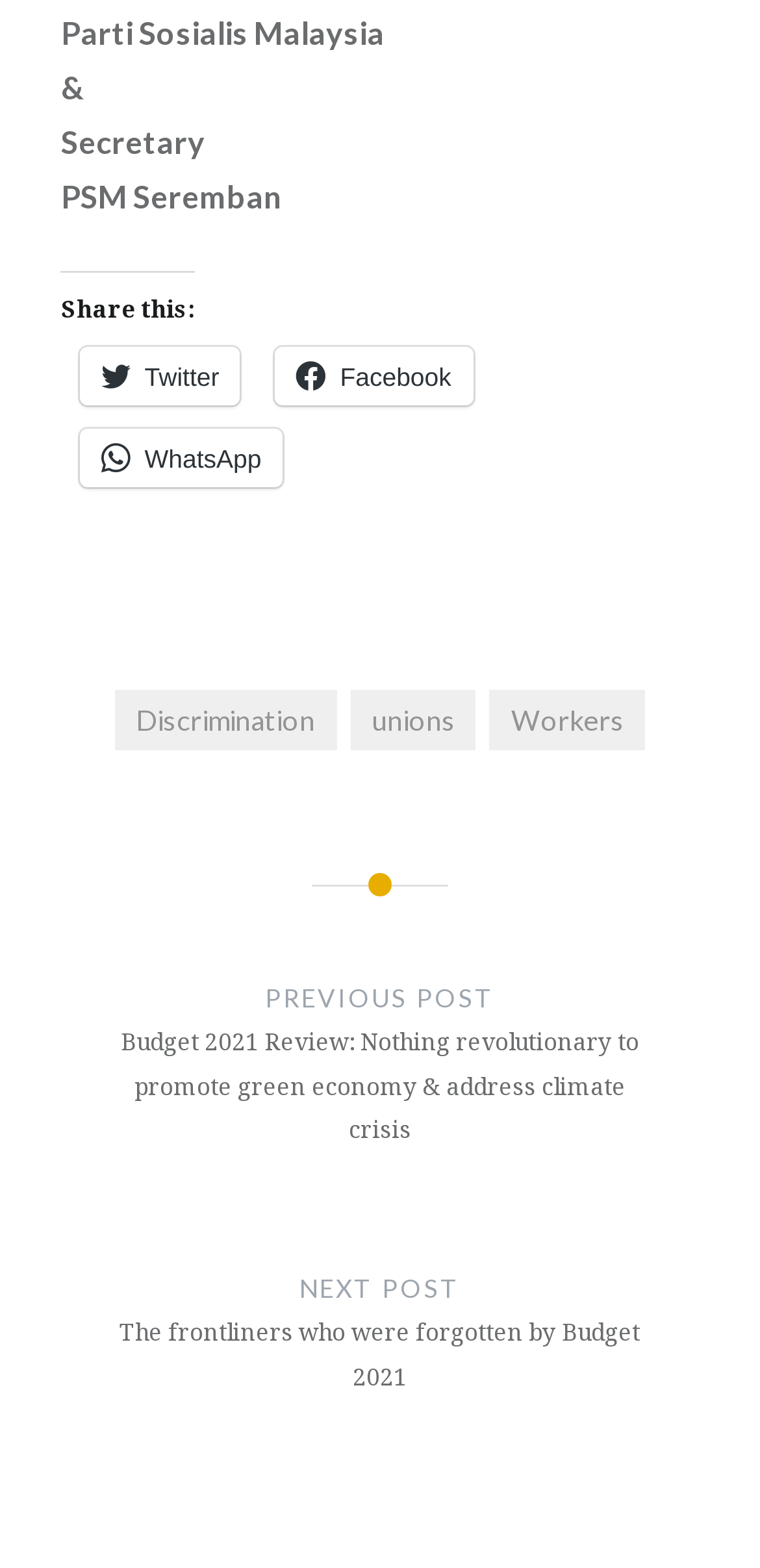Reply to the question with a single word or phrase:
How many links are available in the footer section?

3